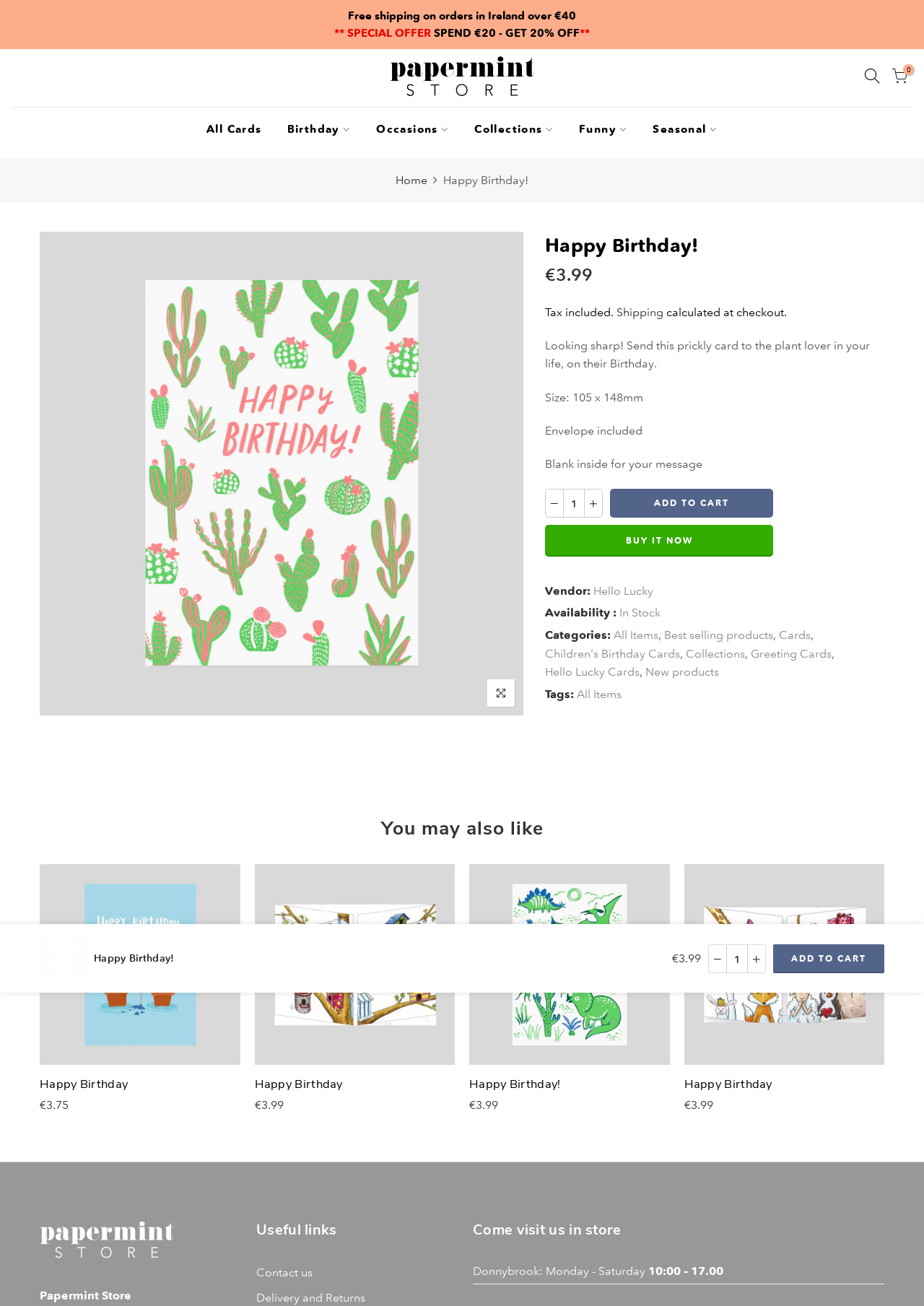Identify the bounding box coordinates of the section that should be clicked to achieve the task described: "Click the 'BUY IT NOW' button".

[0.59, 0.402, 0.837, 0.426]